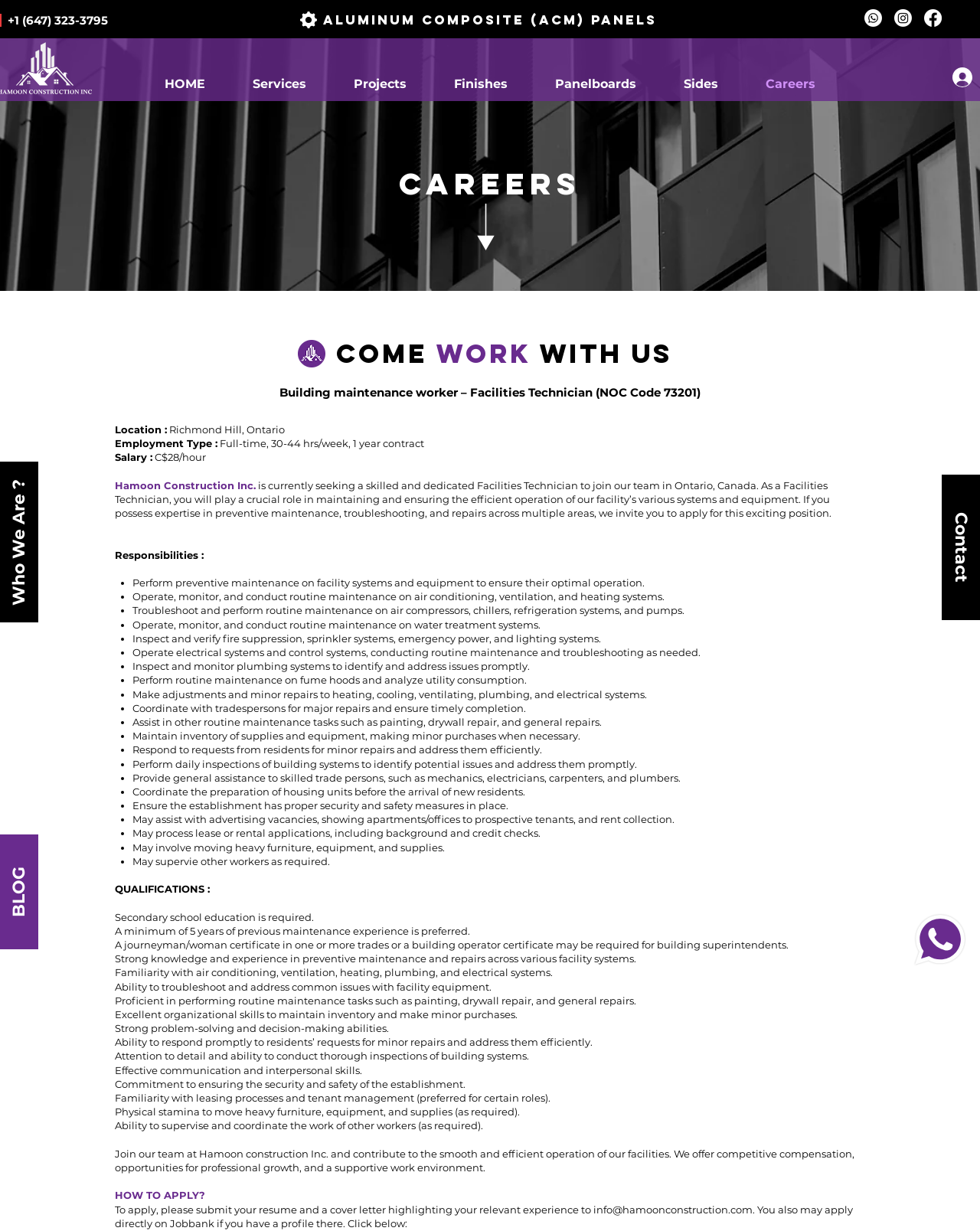Please determine the bounding box coordinates of the element's region to click for the following instruction: "Click on the 'Contact' link".

[0.961, 0.386, 1.0, 0.504]